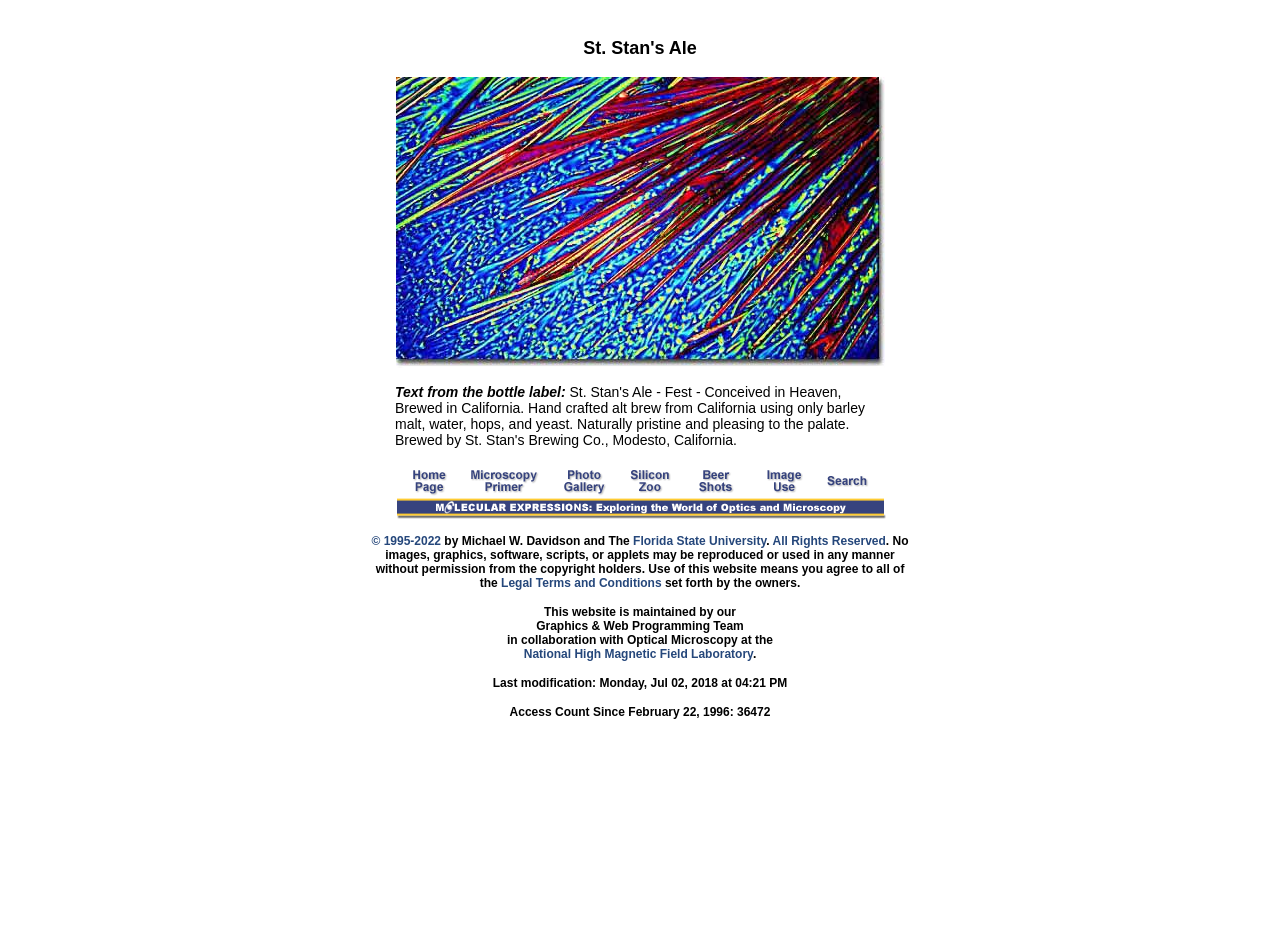Generate a detailed explanation of the webpage's features and information.

This webpage is about St. Stan's Ale, a beer, and its appearance under a polarized light microscope. At the top, there is a heading that reads "St. Stan's Ale". Below it, there is a link to a photograph of the beer under the microscope, accompanied by an image of the same. 

To the right of the image, there is a table with a description of the beer from its bottle label. The text describes the beer as "Hand crafted alt brew from California using only barley malt, water, hops, and yeast. Naturally pristine and pleasing to the palate. Brewed by St. Stan's Brewing Co., Modesto, California."

Below the table, there is another table with six columns, each containing a link and an image. The images are likely thumbnails of different views of the beer under the microscope.

At the bottom of the page, there is a section with copyright information, which includes a heading and several links to related terms and conditions. The section also mentions the website's maintenance team and the date of the last modification. Additionally, it displays the access count since 1996.